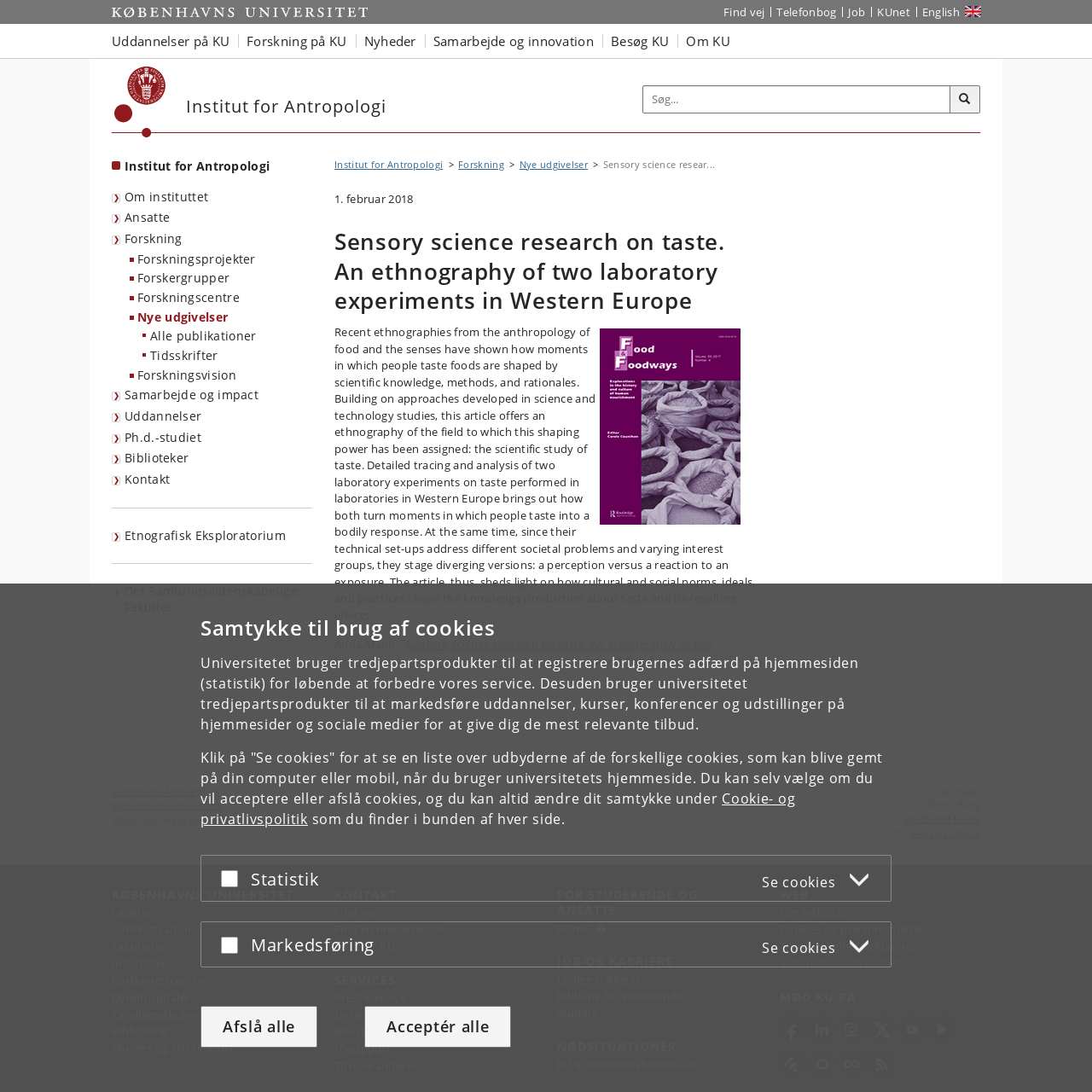Please determine the bounding box coordinates of the area that needs to be clicked to complete this task: 'Visit the homepage of Københavns Universitet'. The coordinates must be four float numbers between 0 and 1, formatted as [left, top, right, bottom].

[0.105, 0.061, 0.152, 0.126]